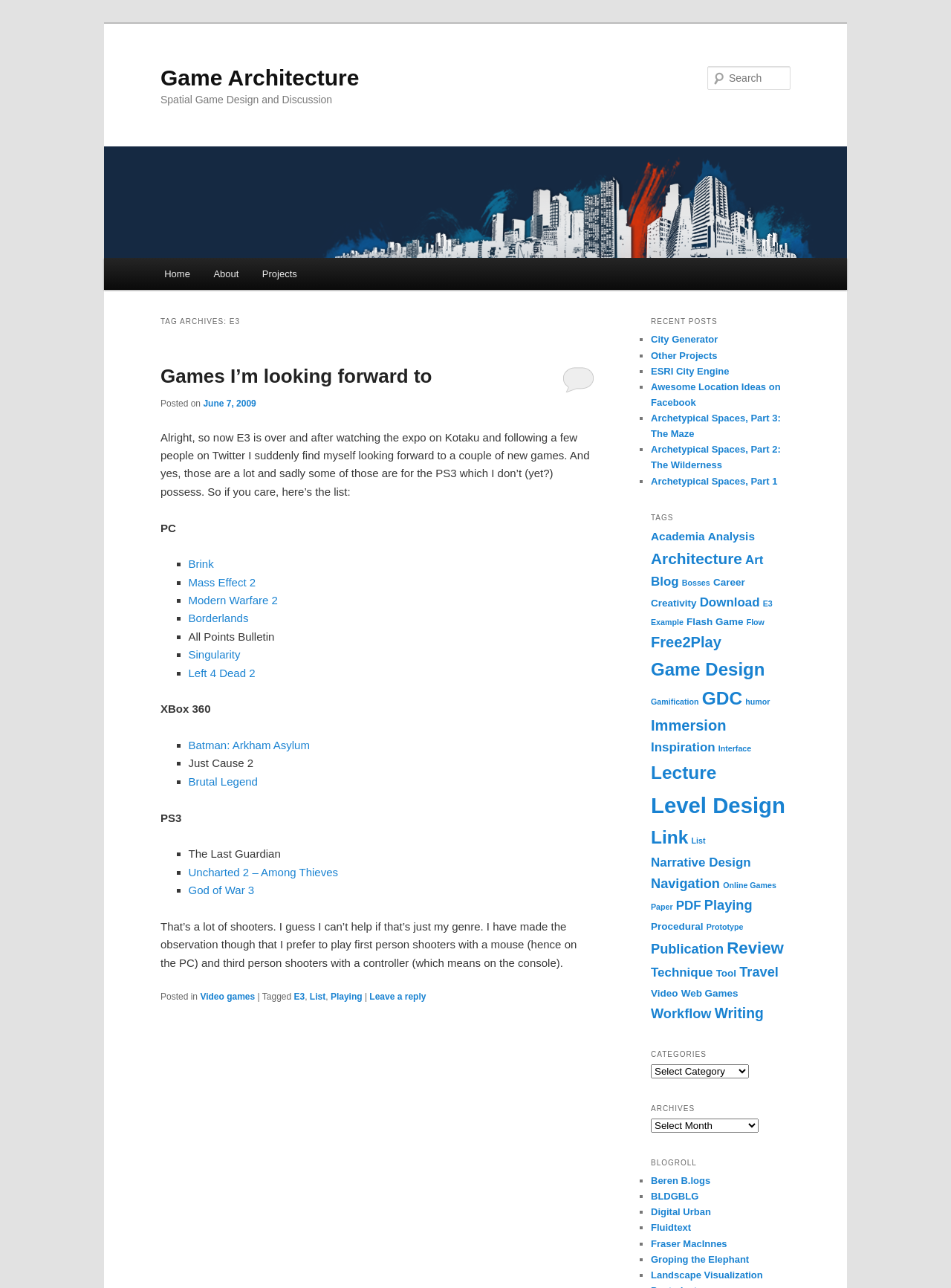Please specify the bounding box coordinates of the clickable region to carry out the following instruction: "Click on the link to the game Brink". The coordinates should be four float numbers between 0 and 1, in the format [left, top, right, bottom].

[0.198, 0.433, 0.225, 0.443]